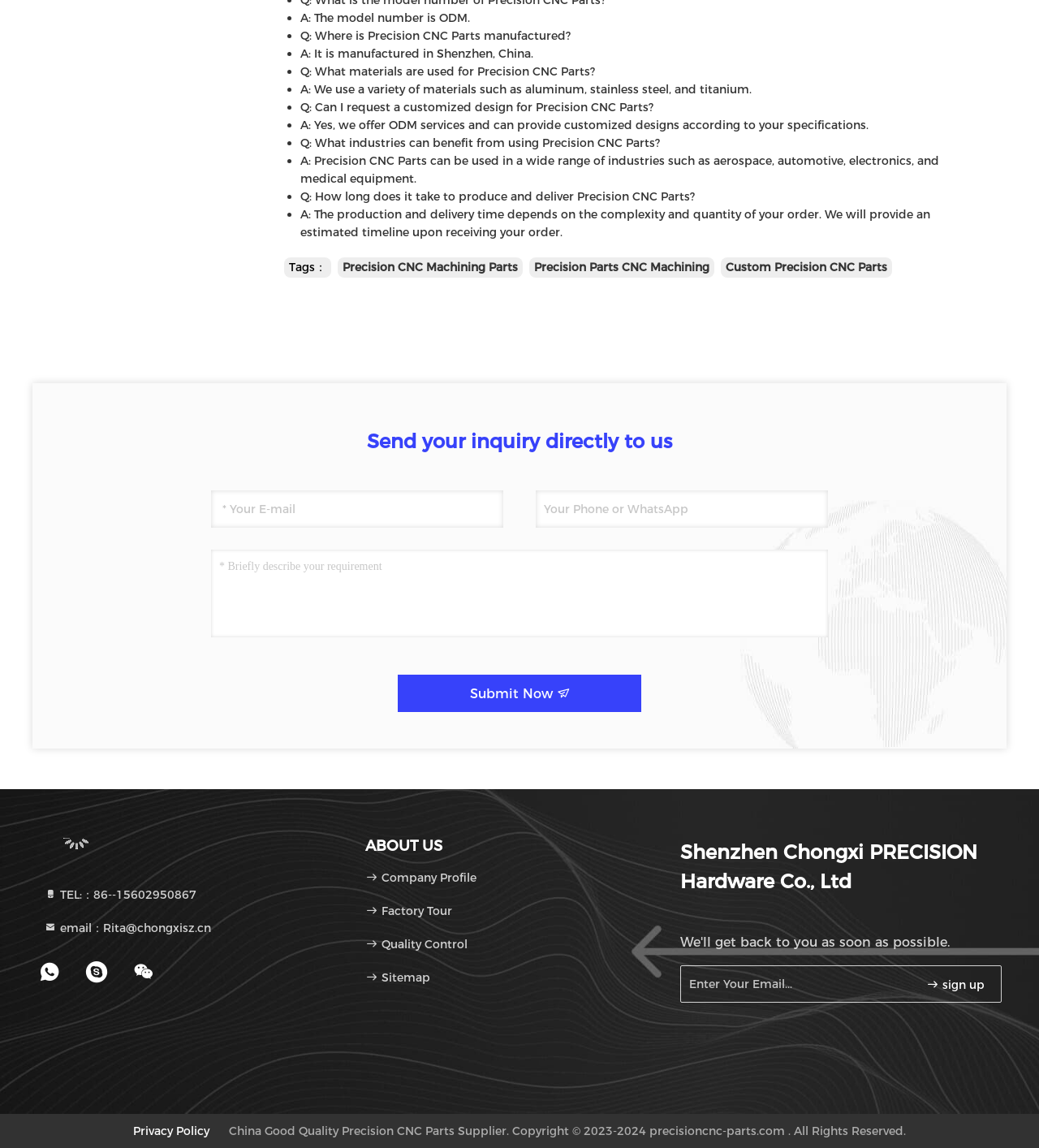How can I contact the company?
Look at the image and answer the question with a single word or phrase.

By phone, email, or WhatsApp